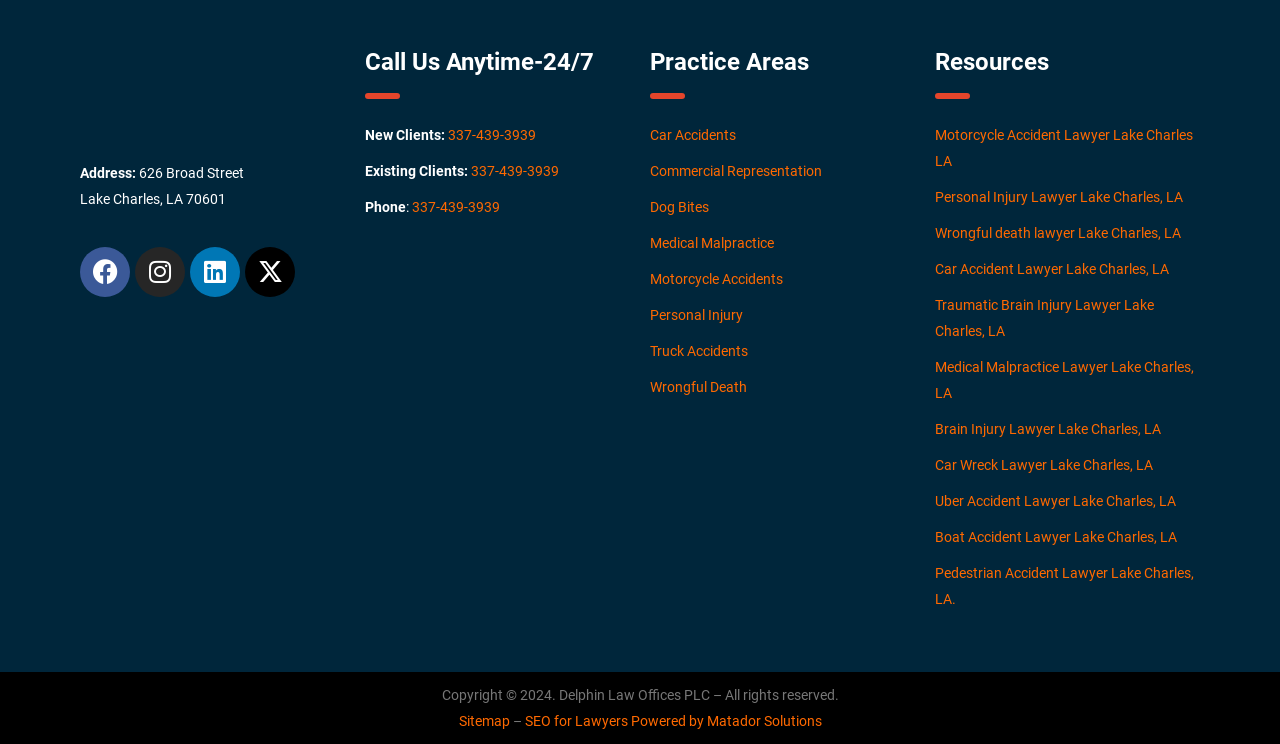Locate the bounding box coordinates of the clickable area needed to fulfill the instruction: "Call the office".

[0.35, 0.17, 0.419, 0.192]